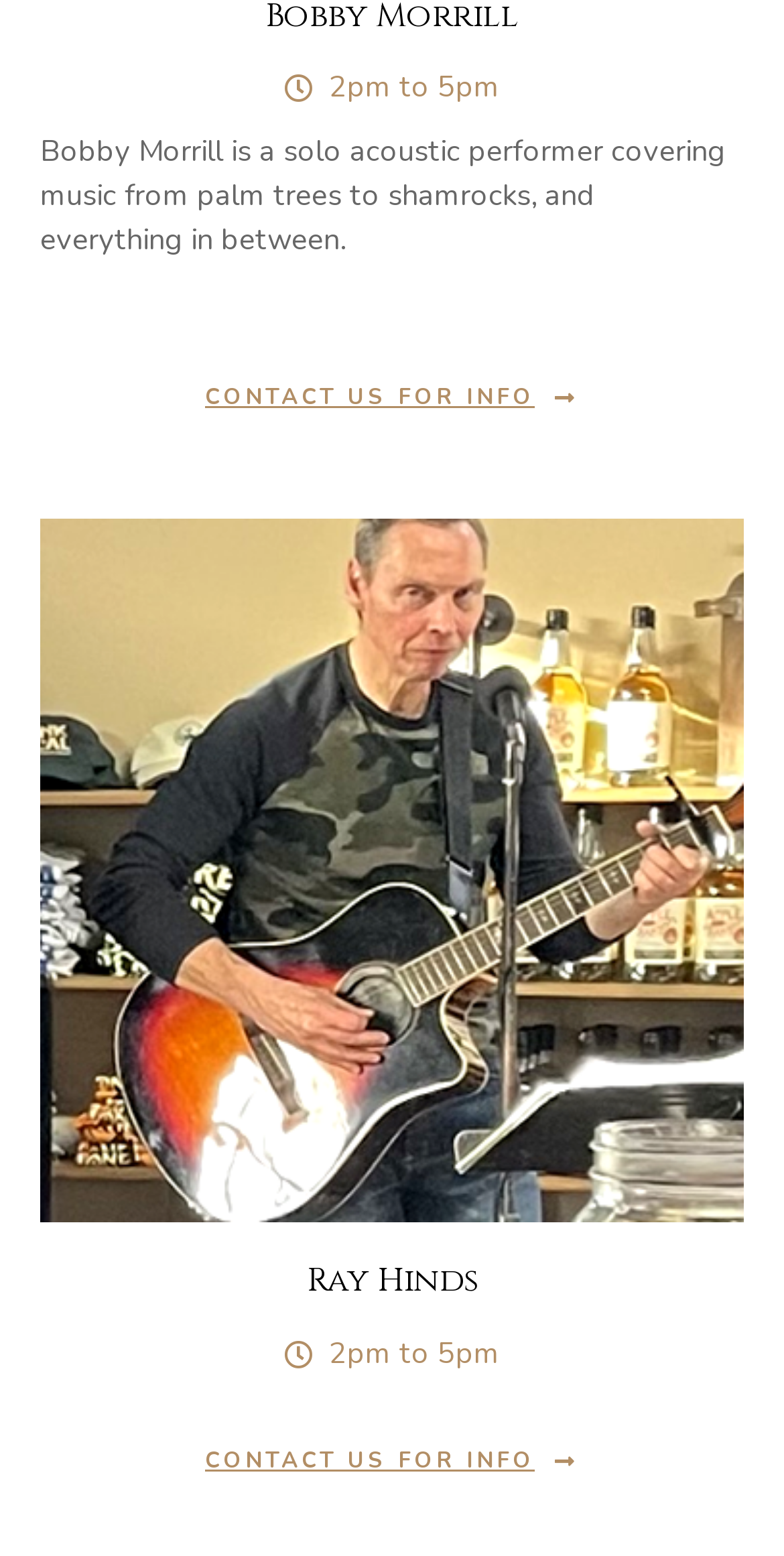Extract the bounding box for the UI element that matches this description: "Contact Us For Info".

[0.262, 0.933, 0.738, 0.948]